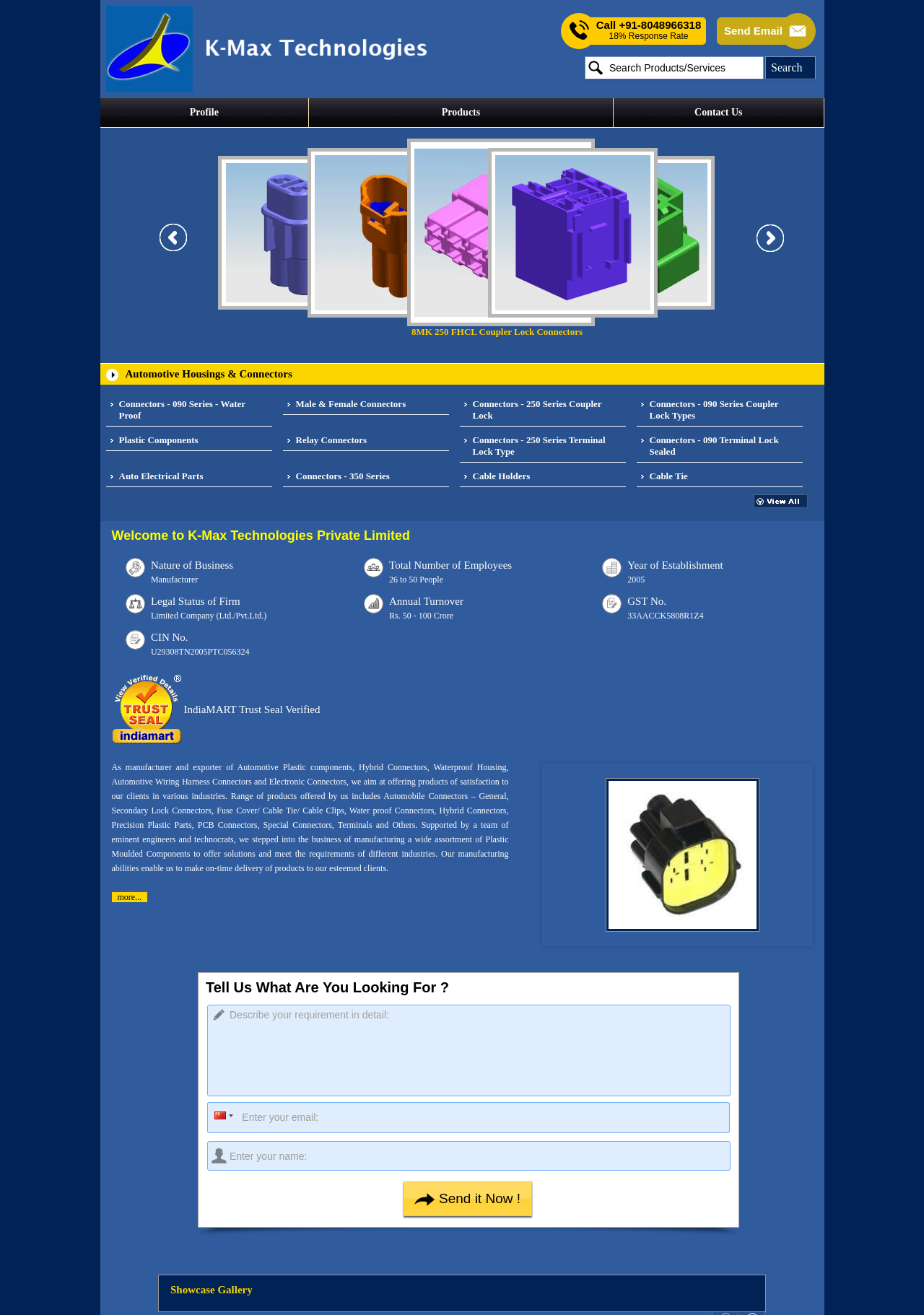Provide a one-word or short-phrase answer to the question:
What is the response rate?

18%